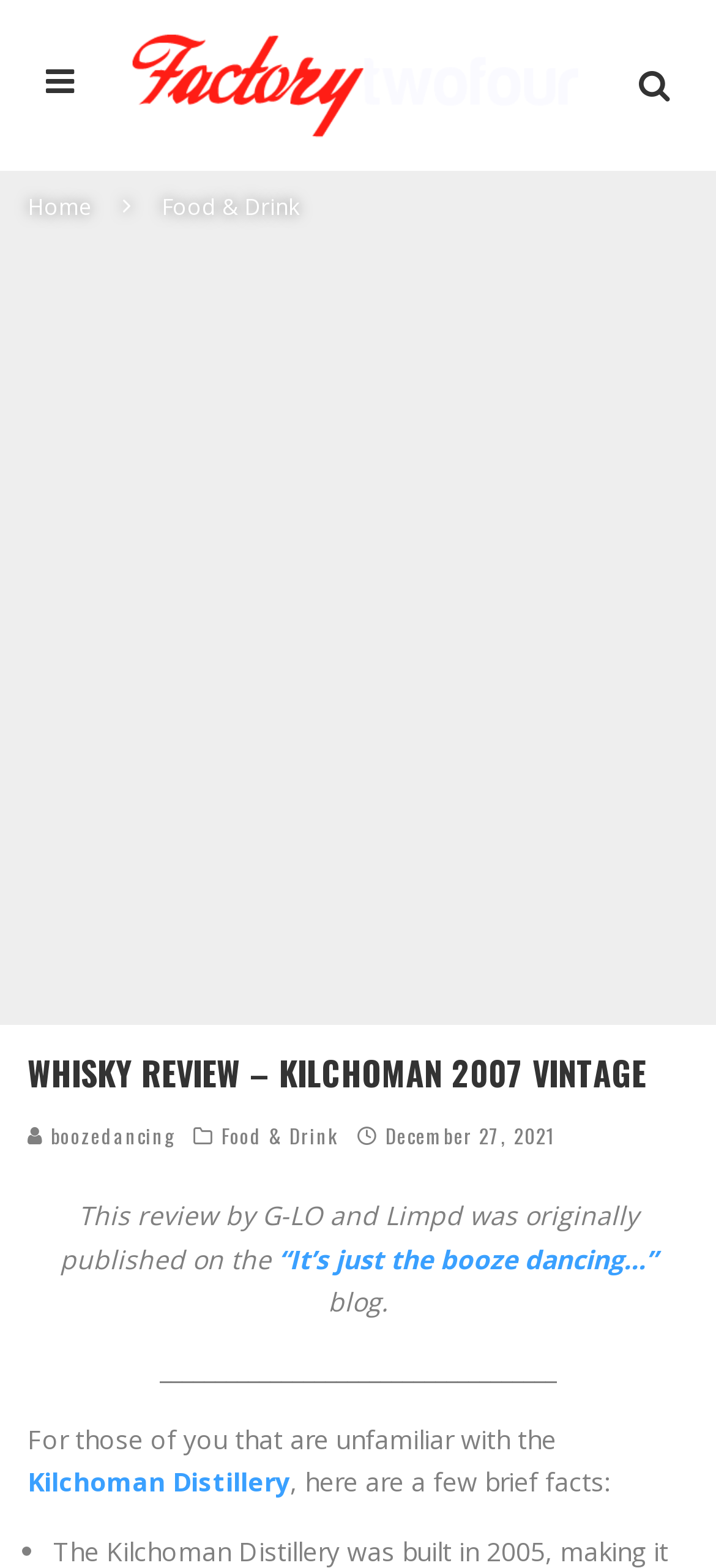Please respond to the question with a concise word or phrase:
What is the purpose of the review?

To provide information about the whisky